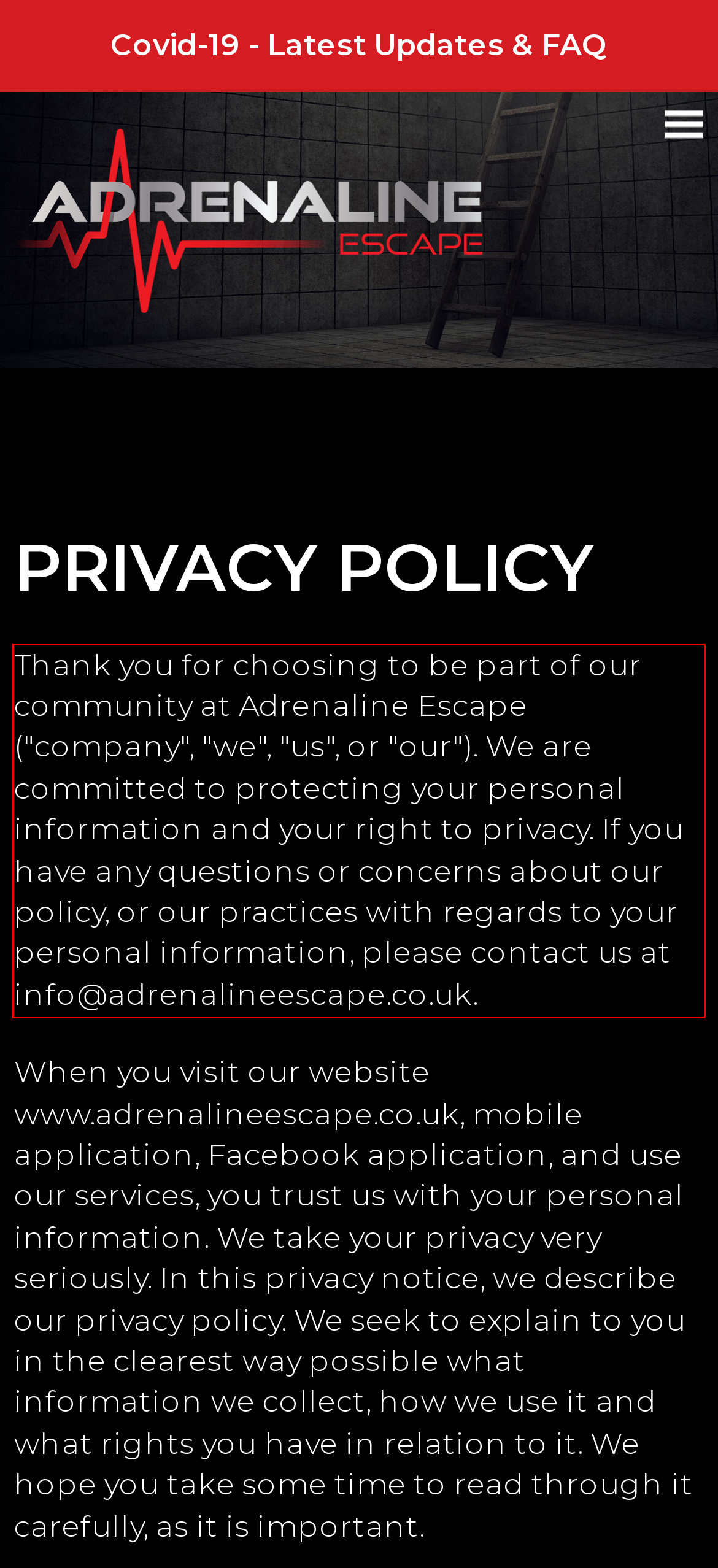Given a screenshot of a webpage with a red bounding box, extract the text content from the UI element inside the red bounding box.

Thank you for choosing to be part of our community at Adrenaline Escape ("company", "we", "us", or "our"). We are committed to protecting your personal information and your right to privacy. If you have any questions or concerns about our policy, or our practices with regards to your personal information, please contact us at info@adrenalineescape.co.uk.